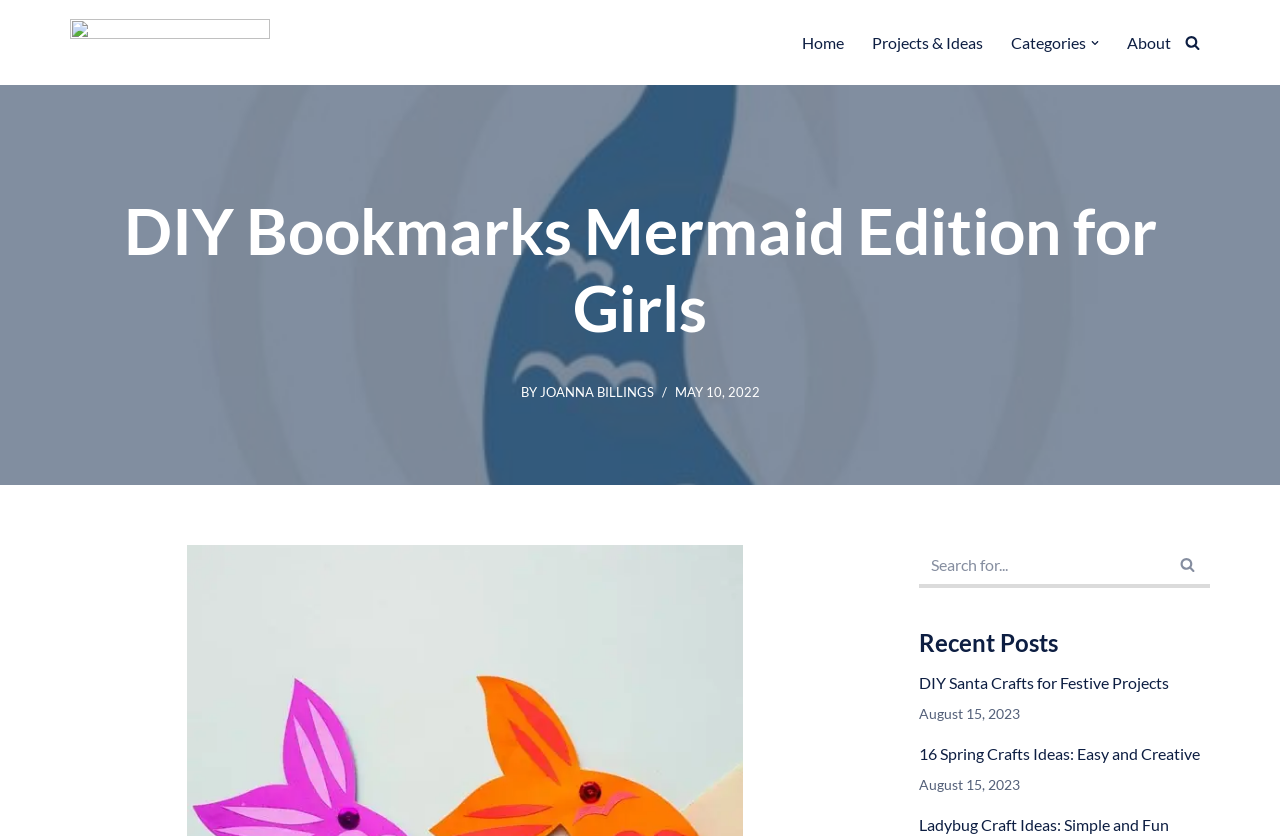Please specify the bounding box coordinates in the format (top-left x, top-left y, bottom-right x, bottom-right y), with values ranging from 0 to 1. Identify the bounding box for the UI component described as follows: Categories

[0.79, 0.035, 0.848, 0.067]